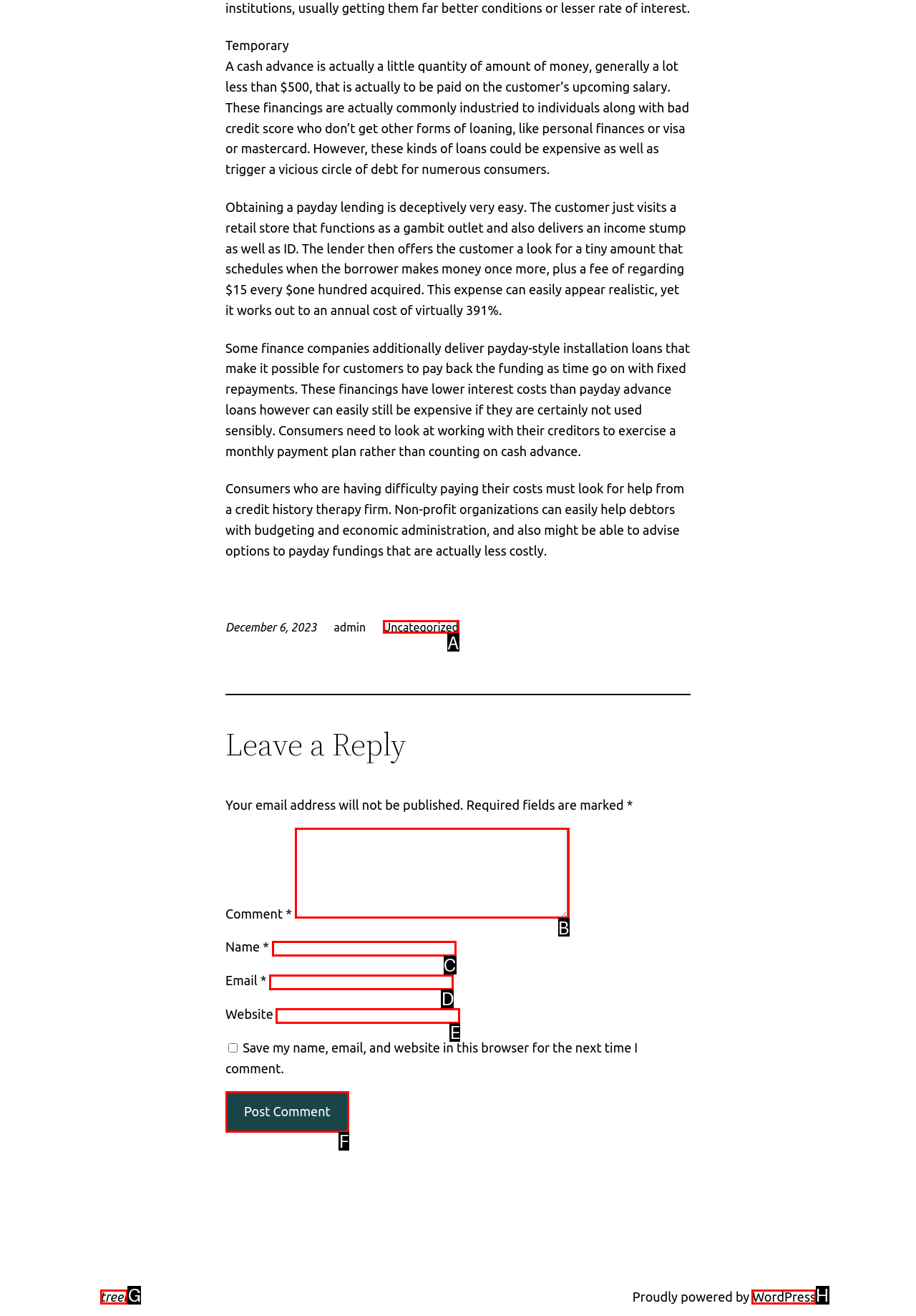Which lettered option should I select to achieve the task: Check the WordPress link according to the highlighted elements in the screenshot?

H